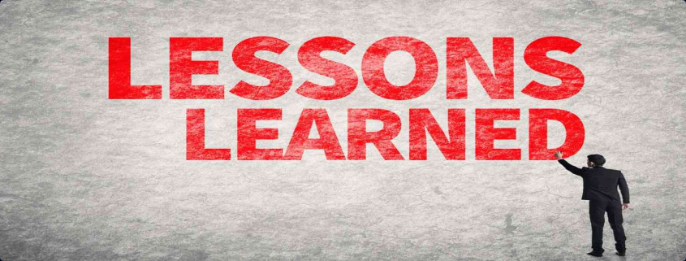What is the figure in the image wearing?
Provide a concise answer using a single word or phrase based on the image.

A black suit